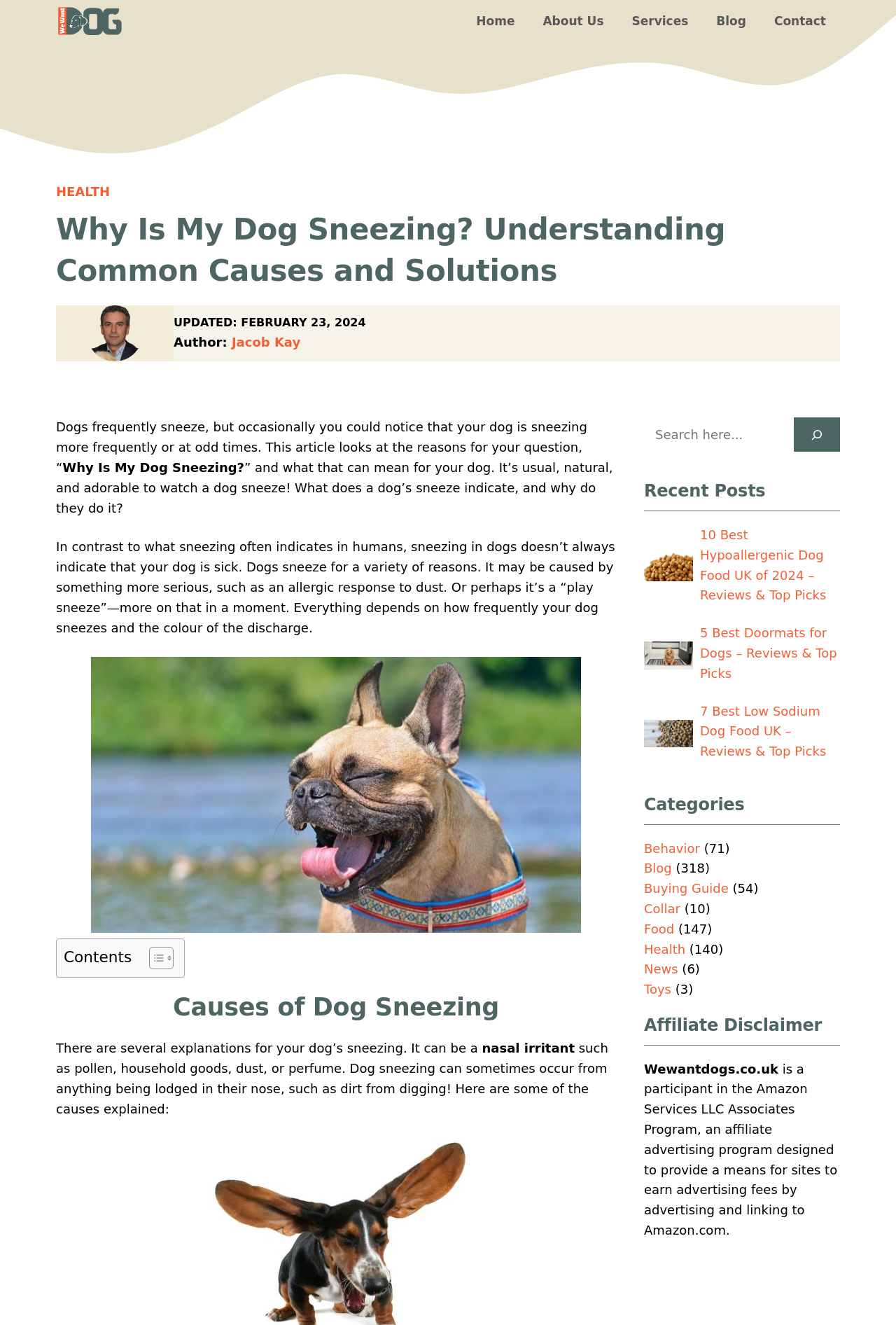Describe the webpage meticulously, covering all significant aspects.

This webpage is about understanding common causes and solutions for dog sneezing. At the top, there is a navigation bar with links to "Home", "About Us", "Services", "Blog", and "Contact". Below the navigation bar, there is a heading "HEALTH" and a subheading "Why Is My Dog Sneezing? Understanding Common Causes and Solutions". 

To the right of the subheading, there is a photo of the author. Below the author's photo, there is a section with the article's updated date and the author's name, Jacob Kay. The article starts with a brief introduction to dog sneezing, explaining that it's a common and natural behavior, but can sometimes indicate a more serious issue.

The article is divided into sections, with headings such as "Causes of Dog Sneezing" and a table of contents on the left side. There is also an image related to dog sneezing. The article discusses various reasons for dog sneezing, including nasal irritants, allergies, and foreign objects in the nose.

On the right side of the page, there is a search bar and a section titled "Recent Posts" with links to other articles, including "10 Best Hypoallergenic Dog Food UK of 2024 – Reviews & Top Picks", "5 Best Doormats for Dogs – Reviews & Top Picks", and "7 Best Low Sodium Dog Food UK – Reviews & Top Picks". Each article has a corresponding image.

Below the recent posts section, there is a section titled "Categories" with links to various categories, including "Behavior", "Blog", "Buying Guide", "Collar", "Food", "Health", "News", and "Toys". Each category has a number in parentheses, indicating the number of articles in that category.

At the bottom of the page, there is an affiliate disclaimer and a statement about the website's participation in the Amazon Services LLC Associates Program.